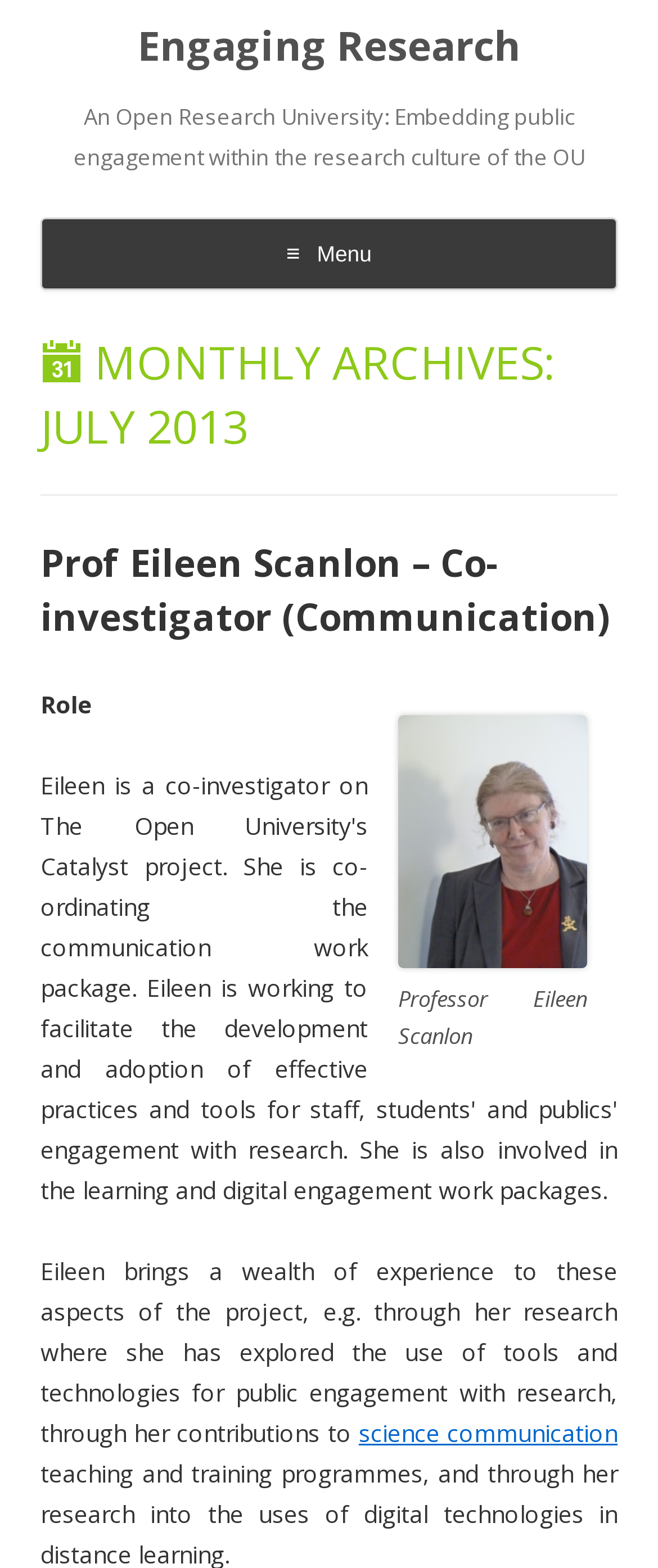What is the name of the research university mentioned?
Please answer the question as detailed as possible based on the image.

I found the answer by reading the heading 'An Open Research University: Embedding public engagement within the research culture of the OU' which mentions the name of the university.